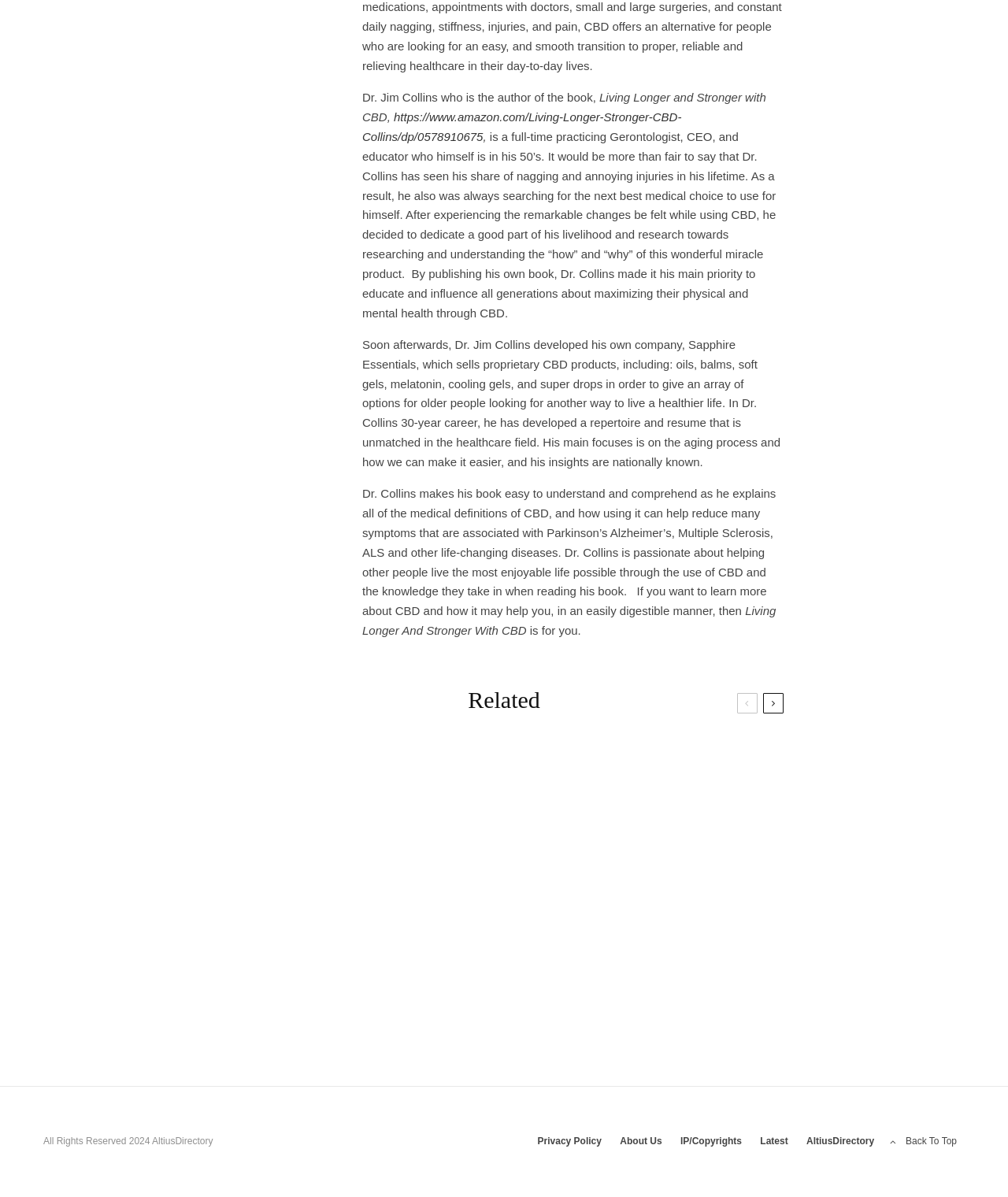Please determine the bounding box coordinates of the element's region to click in order to carry out the following instruction: "Read more about Dr. Collins' company, Sapphire Essentials". The coordinates should be four float numbers between 0 and 1, i.e., [left, top, right, bottom].

[0.359, 0.282, 0.774, 0.391]